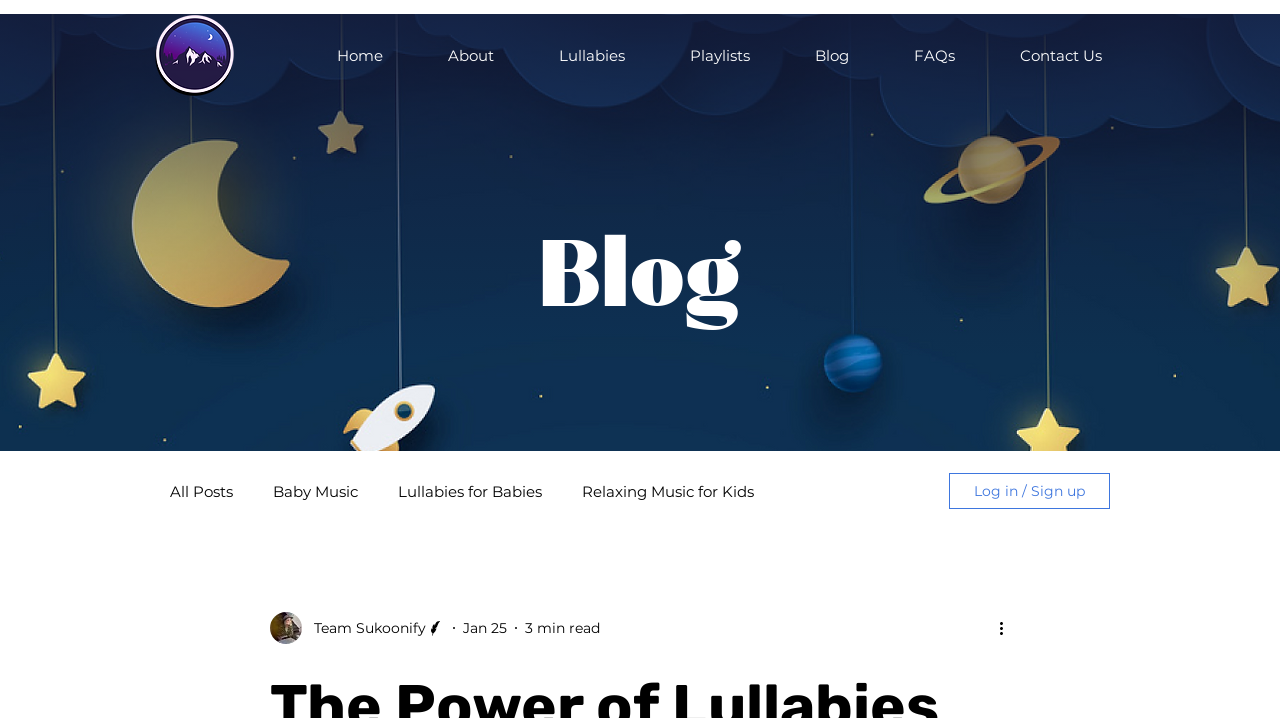Pinpoint the bounding box coordinates of the element to be clicked to execute the instruction: "Go to the Home page".

[0.241, 0.05, 0.322, 0.104]